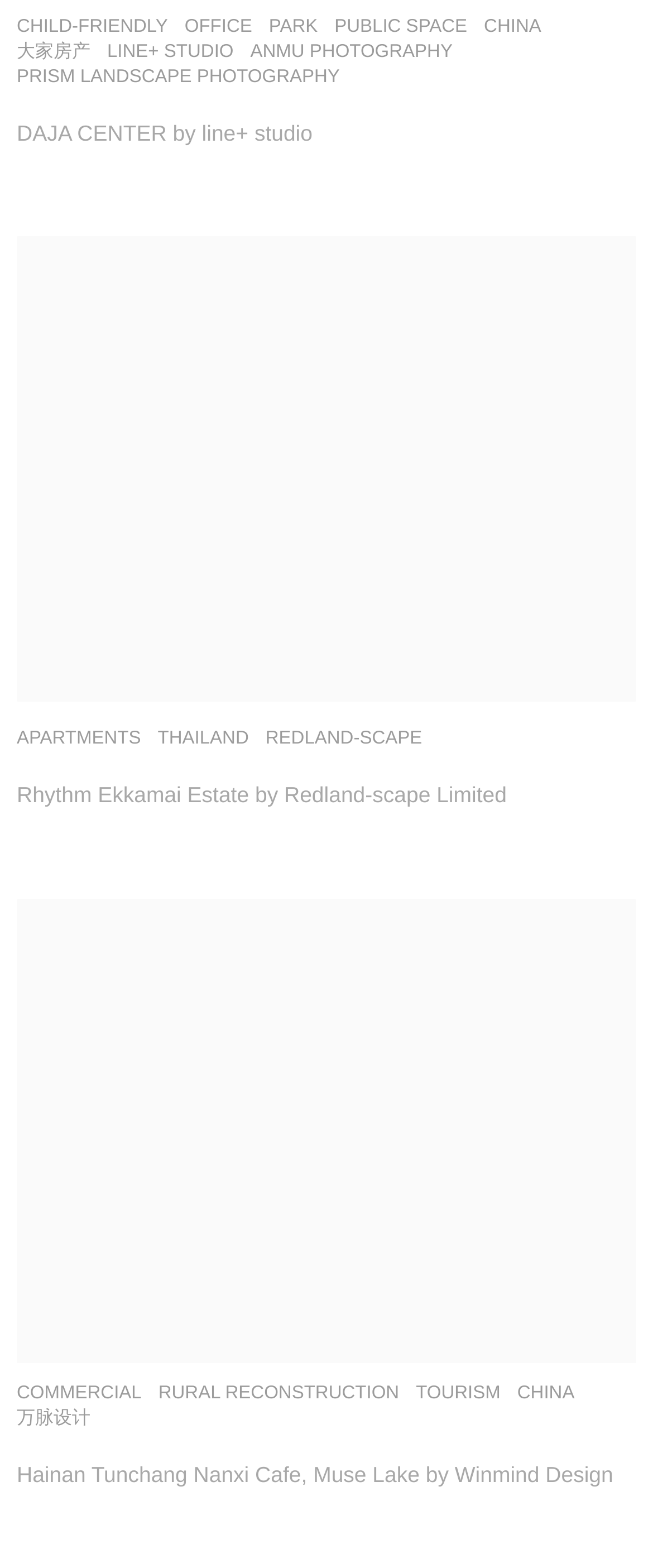Please identify the bounding box coordinates for the region that you need to click to follow this instruction: "Explore Rhythm Ekkamai Estate by Redland-scape Limited".

[0.026, 0.499, 0.776, 0.515]